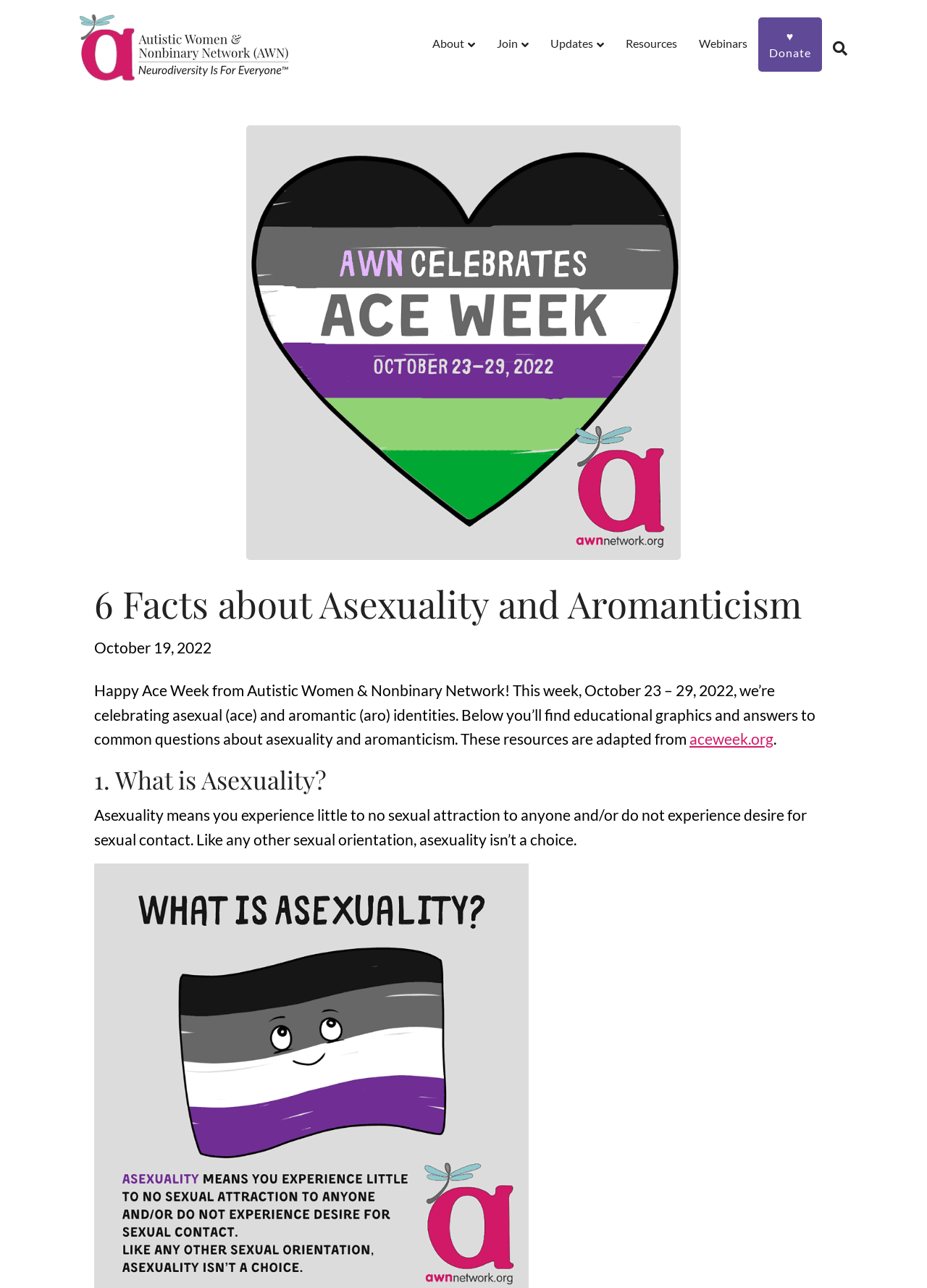Identify the bounding box coordinates of the element that should be clicked to fulfill this task: "Click the '♥ Donate' button". The coordinates should be provided as four float numbers between 0 and 1, i.e., [left, top, right, bottom].

[0.818, 0.014, 0.887, 0.056]